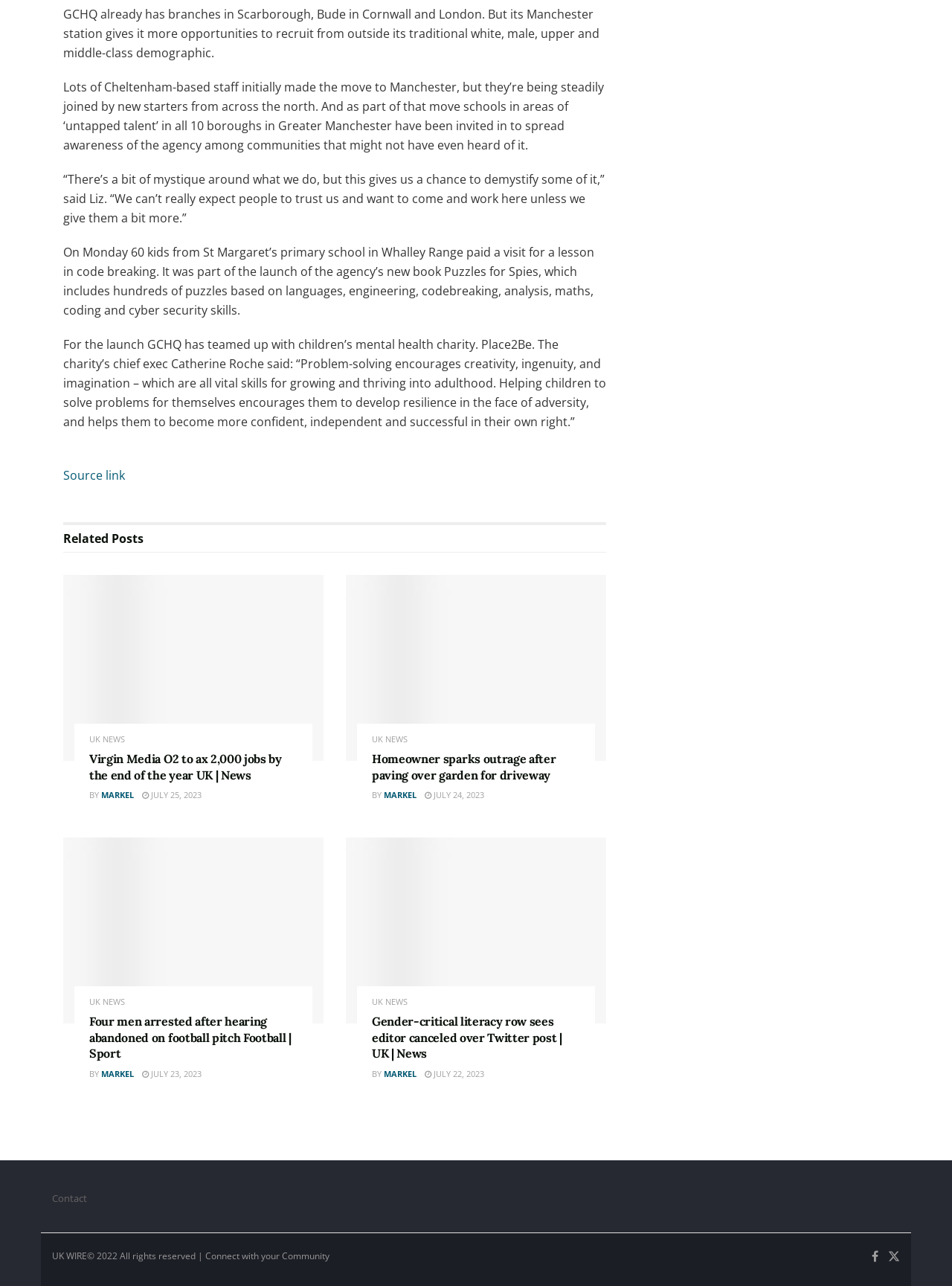Please determine the bounding box of the UI element that matches this description: July 22, 2023. The coordinates should be given as (top-left x, top-left y, bottom-right x, bottom-right y), with all values between 0 and 1.

[0.446, 0.83, 0.509, 0.839]